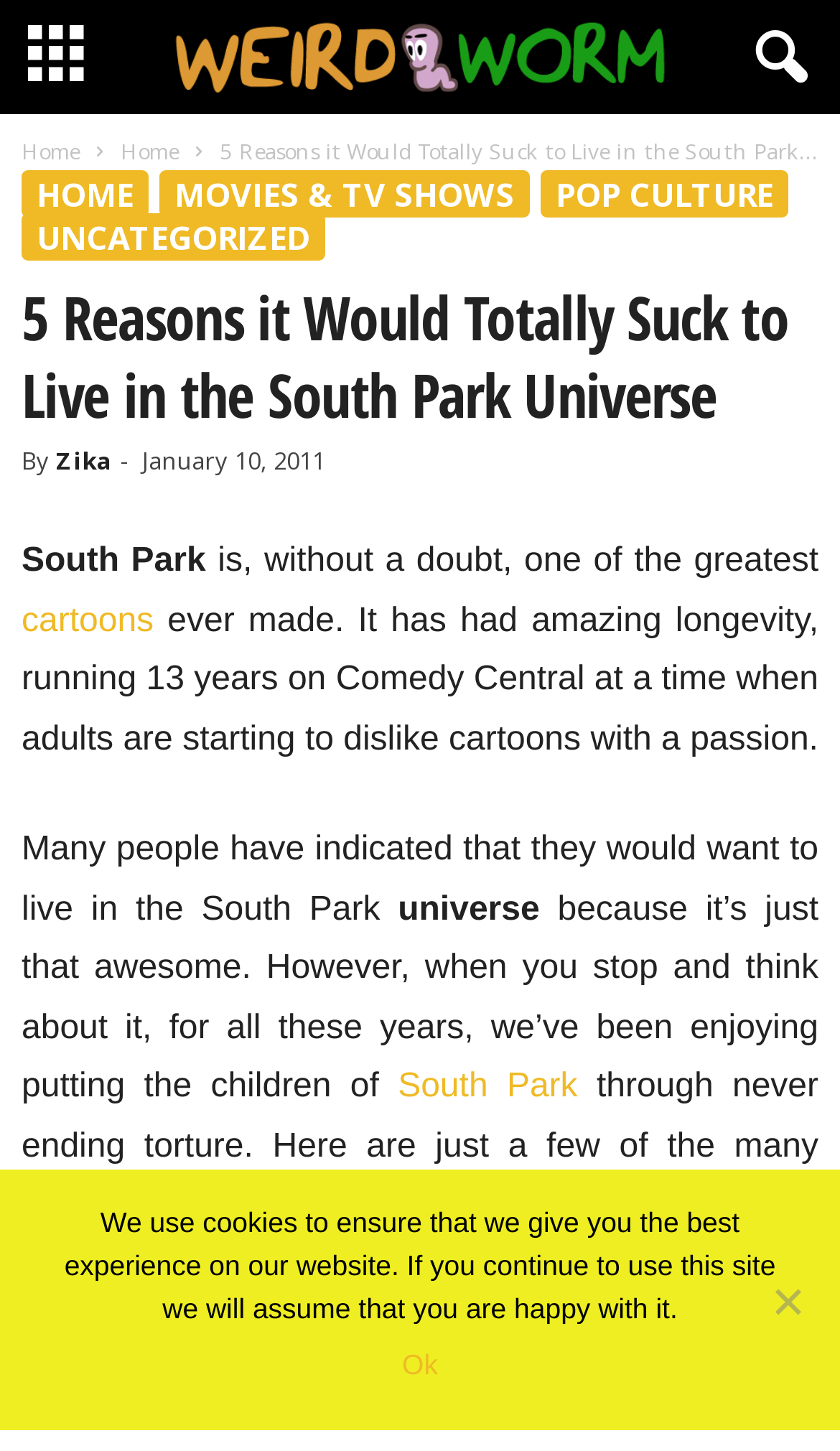Provide a comprehensive caption for the webpage.

The webpage appears to be an article discussing the popular cartoon show South Park. At the top of the page, there is a logo image of "Weird Worm" and a navigation menu with links to "Home", "Movies & TV Shows", "Pop Culture", and "Uncategorized". 

Below the navigation menu, there is a heading that reads "5 Reasons it Would Totally Suck to Live in the South Park Universe". The article is written by "Zika" and was published on January 10, 2011. 

The article begins by describing South Park as one of the greatest cartoons ever made, with a long-running history on Comedy Central. The text then transitions to discussing how many people would want to live in the South Park universe, but highlights the darker aspects of the show, such as the constant torture of the children. 

The article is divided into sections, with the first section starting with the number "1." The content of the article is arranged in a single column, with no images or other multimedia elements besides the logo at the top. 

At the very bottom of the page, there is a cookie notice dialog box that informs users about the website's use of cookies and provides options to accept or decline.